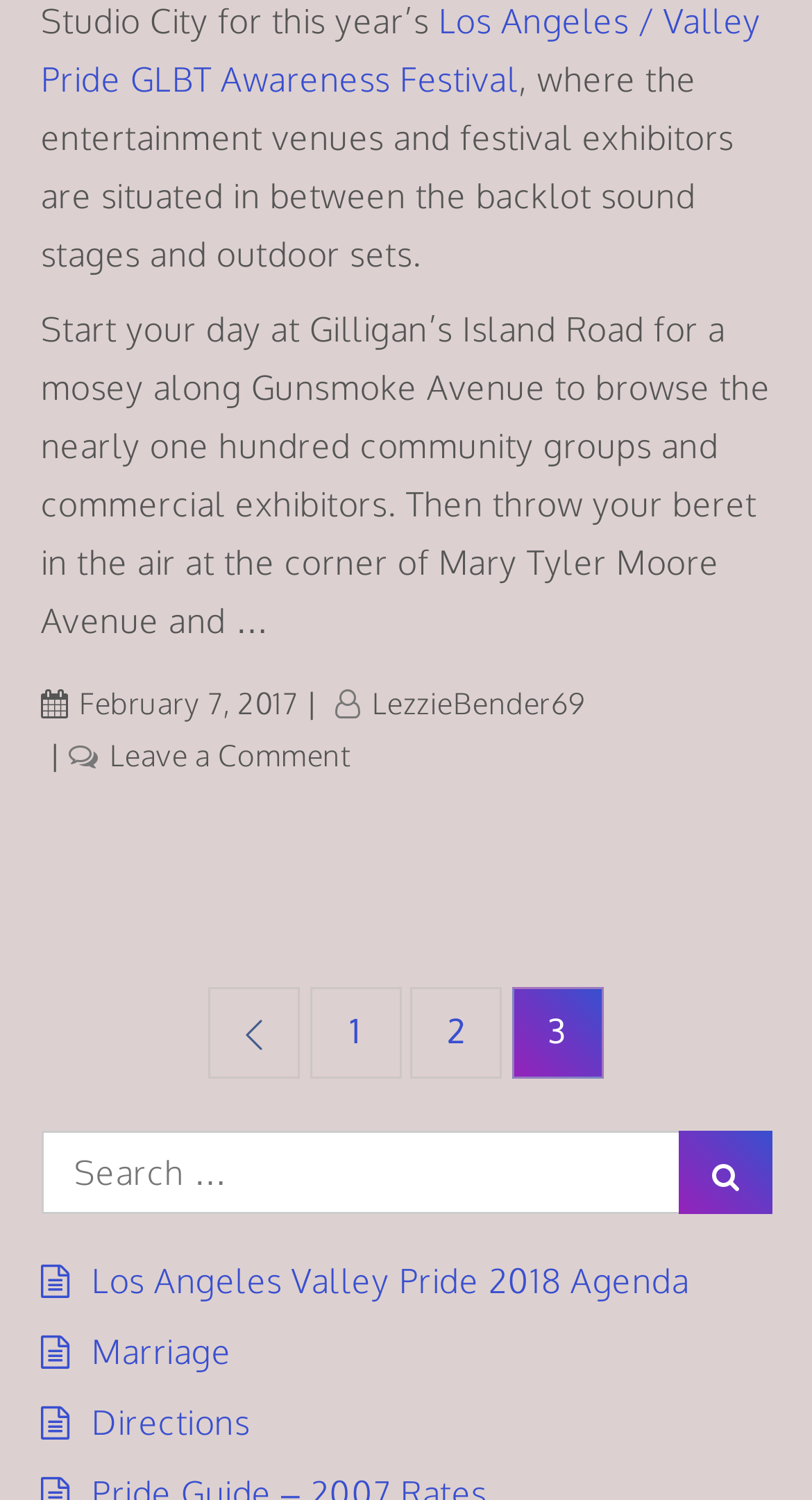What is the name of the festival mentioned?
Please provide a single word or phrase based on the screenshot.

Los Angeles / Valley Pride GLBT Awareness Festival